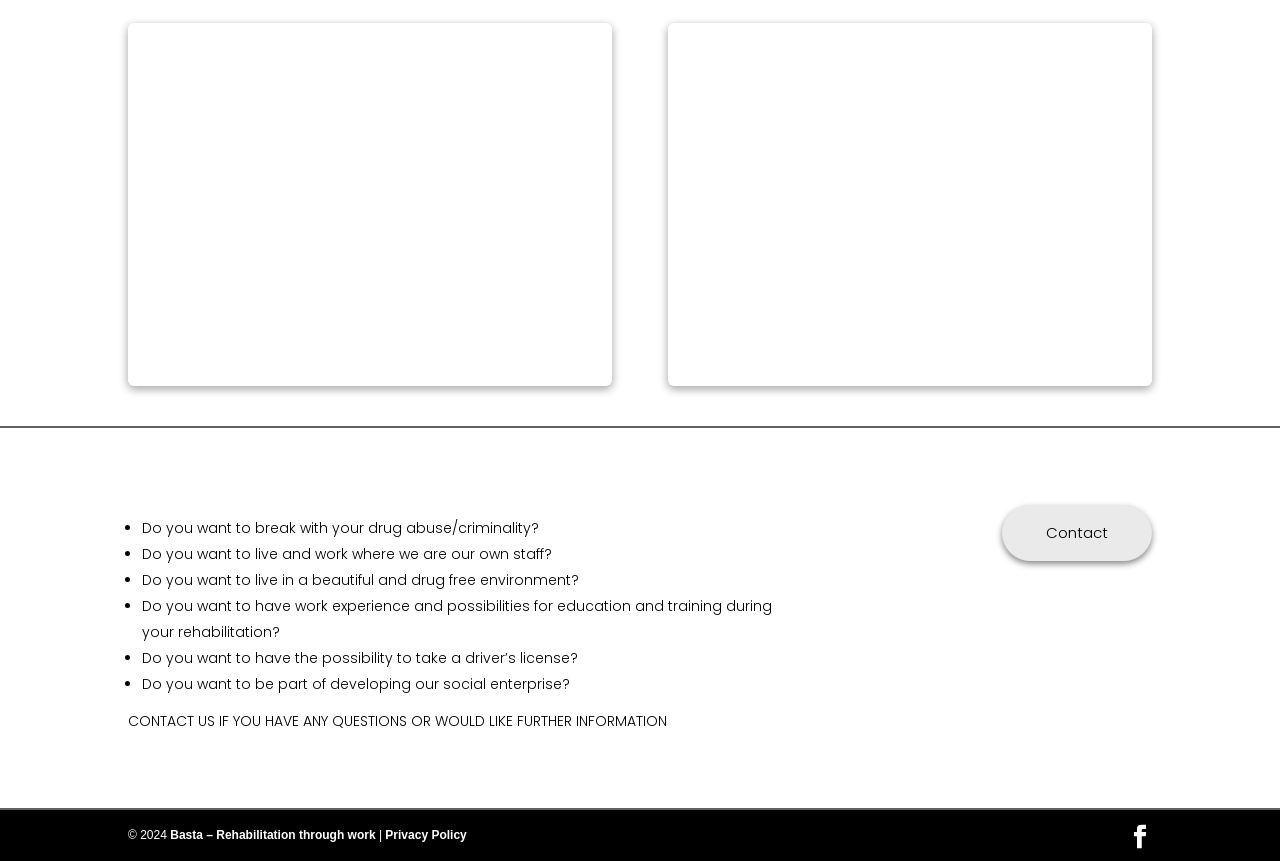What is the focus of the rehabilitation program?
Give a comprehensive and detailed explanation for the question.

The program appears to focus on providing individuals with work experience and opportunities for education and training during their rehabilitation, as well as a drug-free living environment.